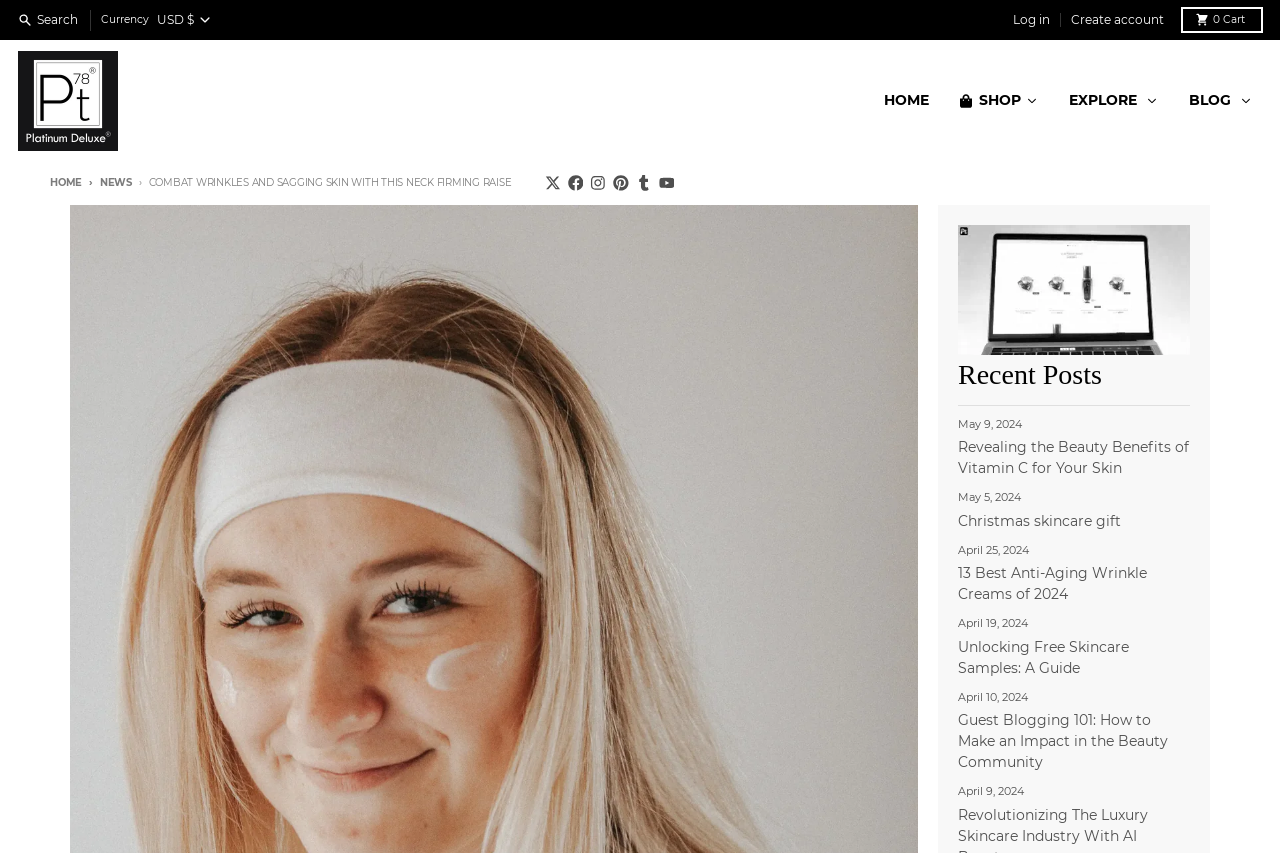Locate and extract the headline of this webpage.

Combat Wrinkles and Sagging Skin With This Neck Firming Raise